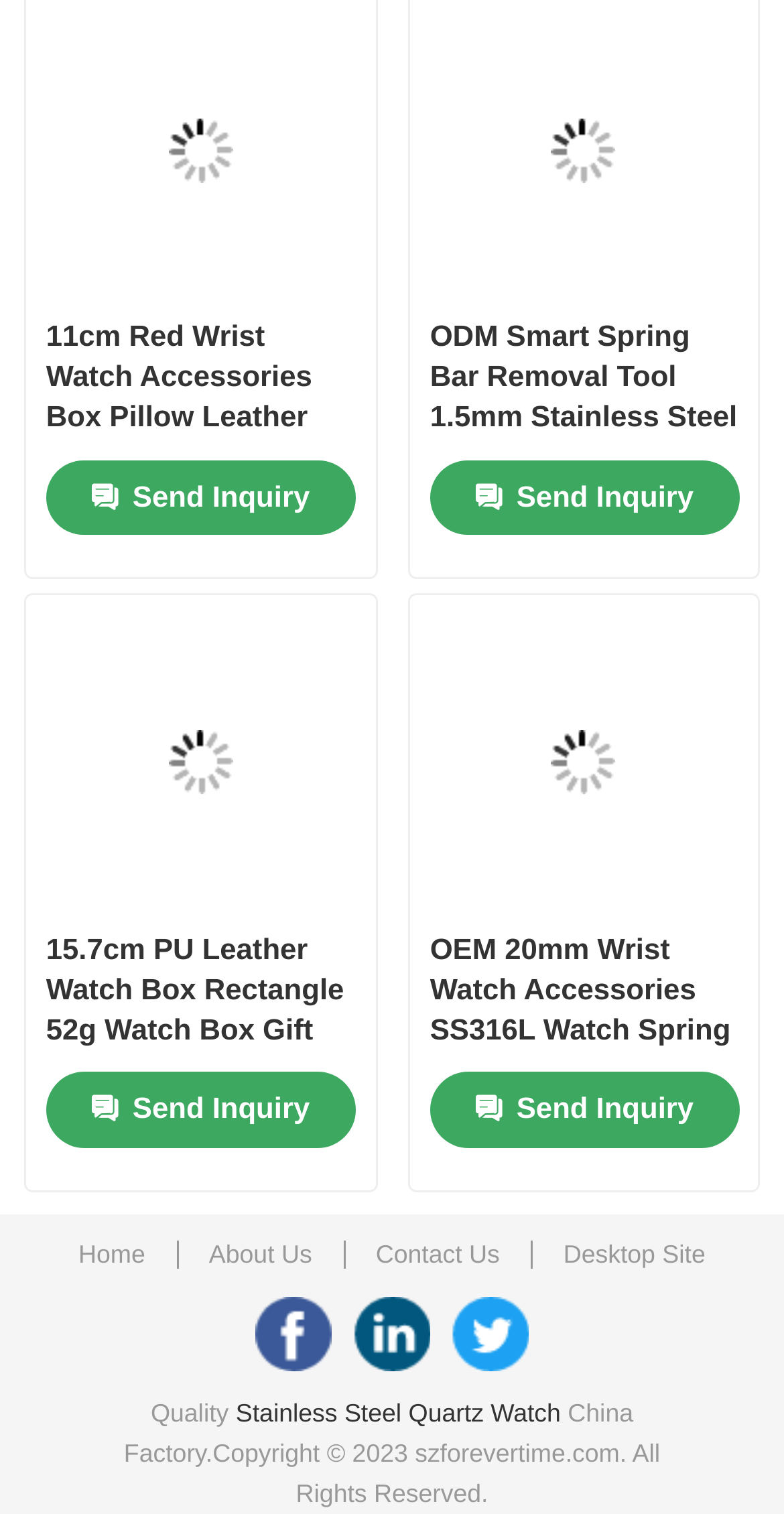Based on the image, provide a detailed and complete answer to the question: 
How many navigation links are at the top?

I counted the links at the top of the webpage, starting from 'Home' to 'VR Show', and found 7 navigation links.